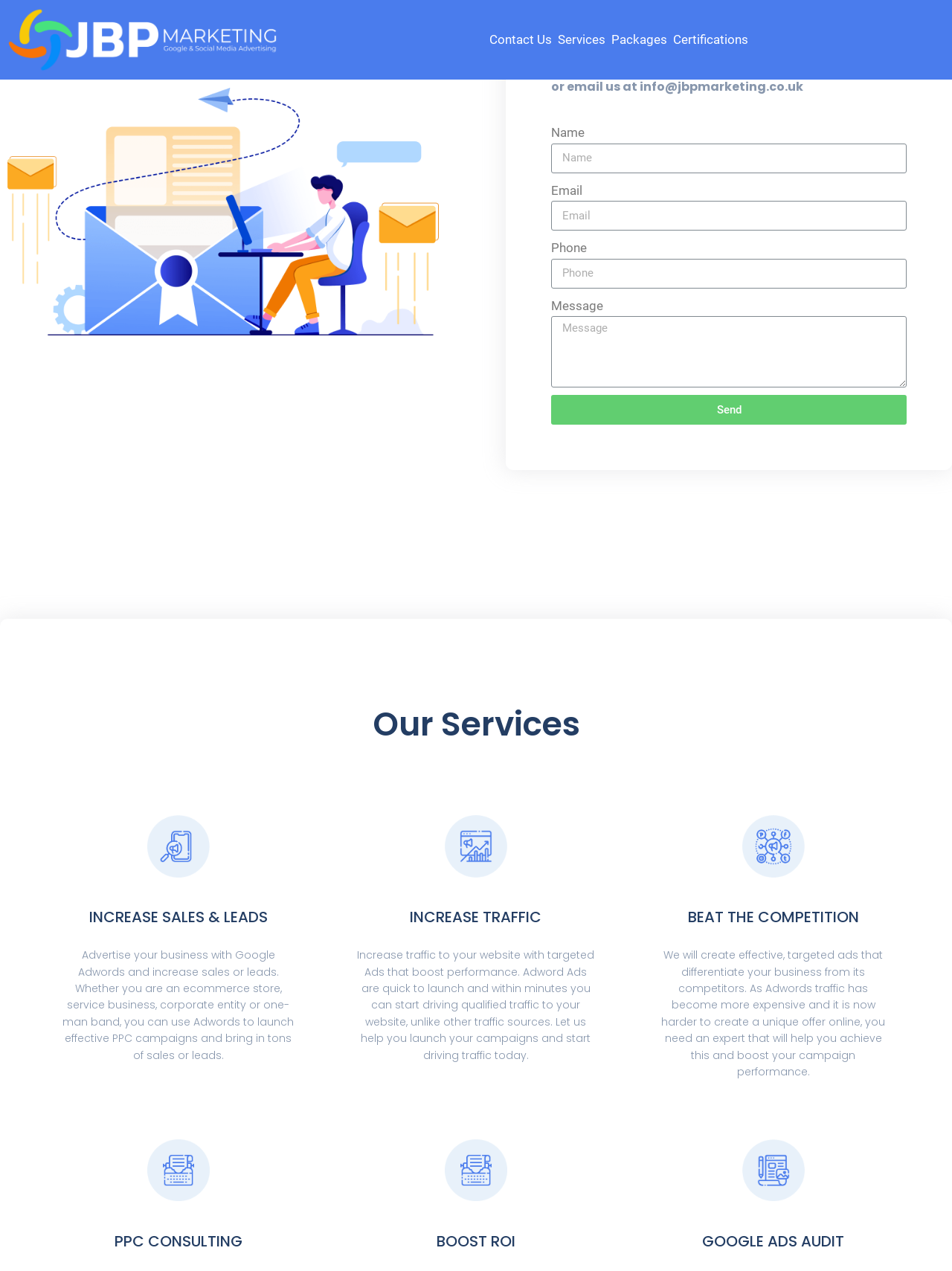Please find the bounding box coordinates of the section that needs to be clicked to achieve this instruction: "Click Services".

[0.586, 0.025, 0.642, 0.037]